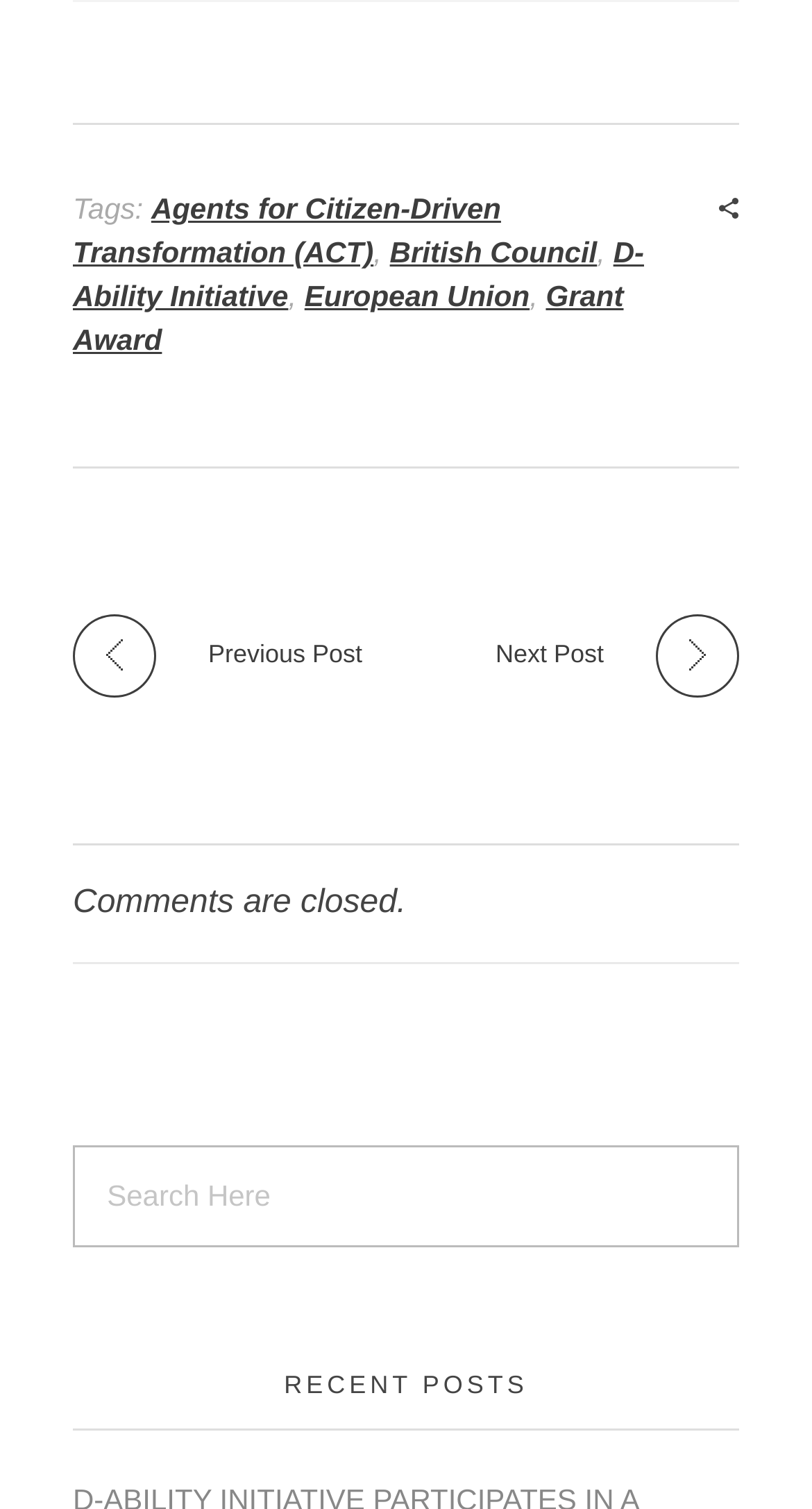How many navigation links are there?
Please utilize the information in the image to give a detailed response to the question.

I found two navigation links, 'Previous Post' and 'Next Post', which are likely used for navigating through a series of posts.